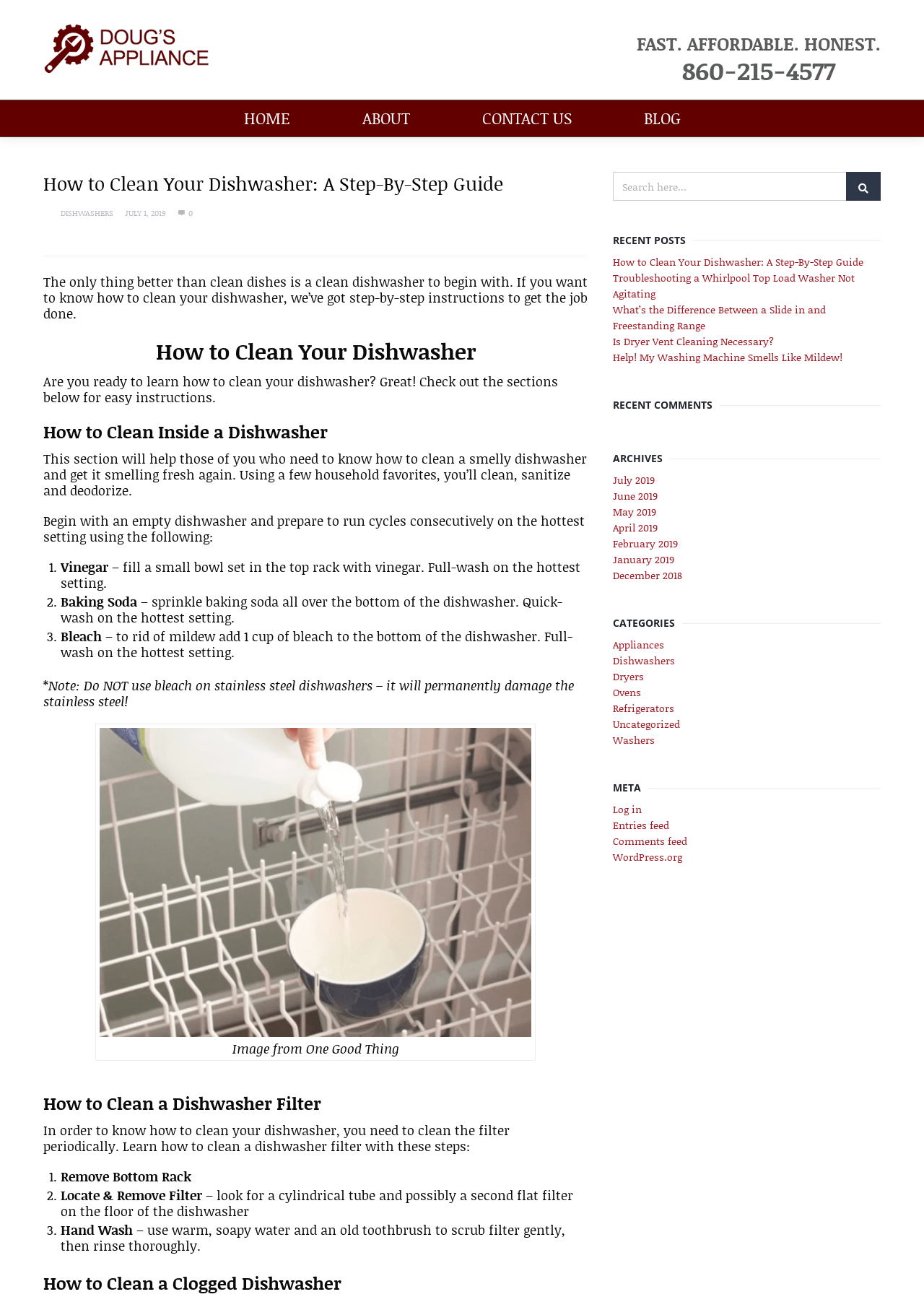Locate the bounding box coordinates of the UI element described by: "title="Doug's Appliance Service"". Provide the coordinates as four float numbers between 0 and 1, formatted as [left, top, right, bottom].

[0.047, 0.014, 0.23, 0.063]